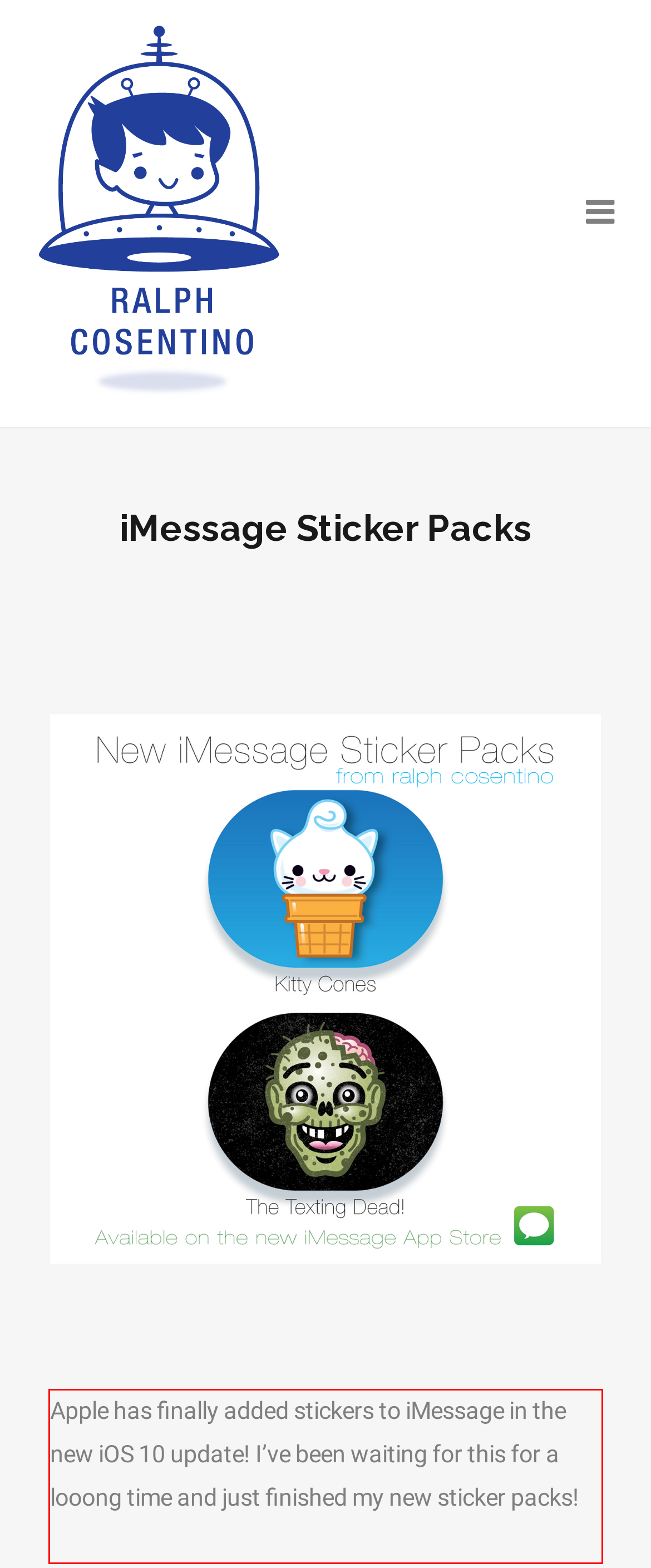Please examine the screenshot of the webpage and read the text present within the red rectangle bounding box.

Apple has finally added stickers to iMessage in the new iOS 10 update! I’ve been waiting for this for a looong time and just finished my new sticker packs!